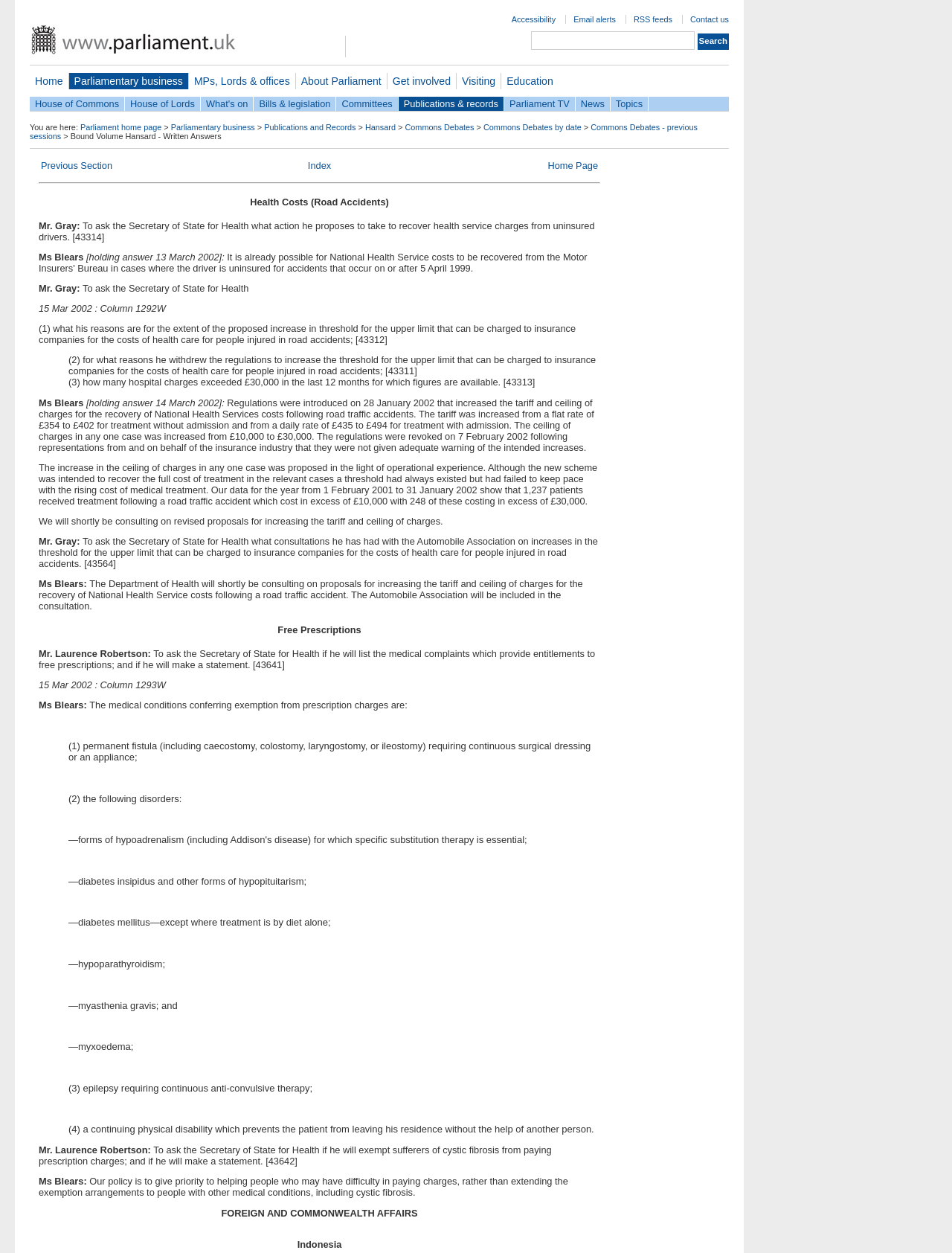Provide the bounding box coordinates of the HTML element described as: "MPs, Lords & offices". The bounding box coordinates should be four float numbers between 0 and 1, i.e., [left, top, right, bottom].

[0.198, 0.058, 0.31, 0.071]